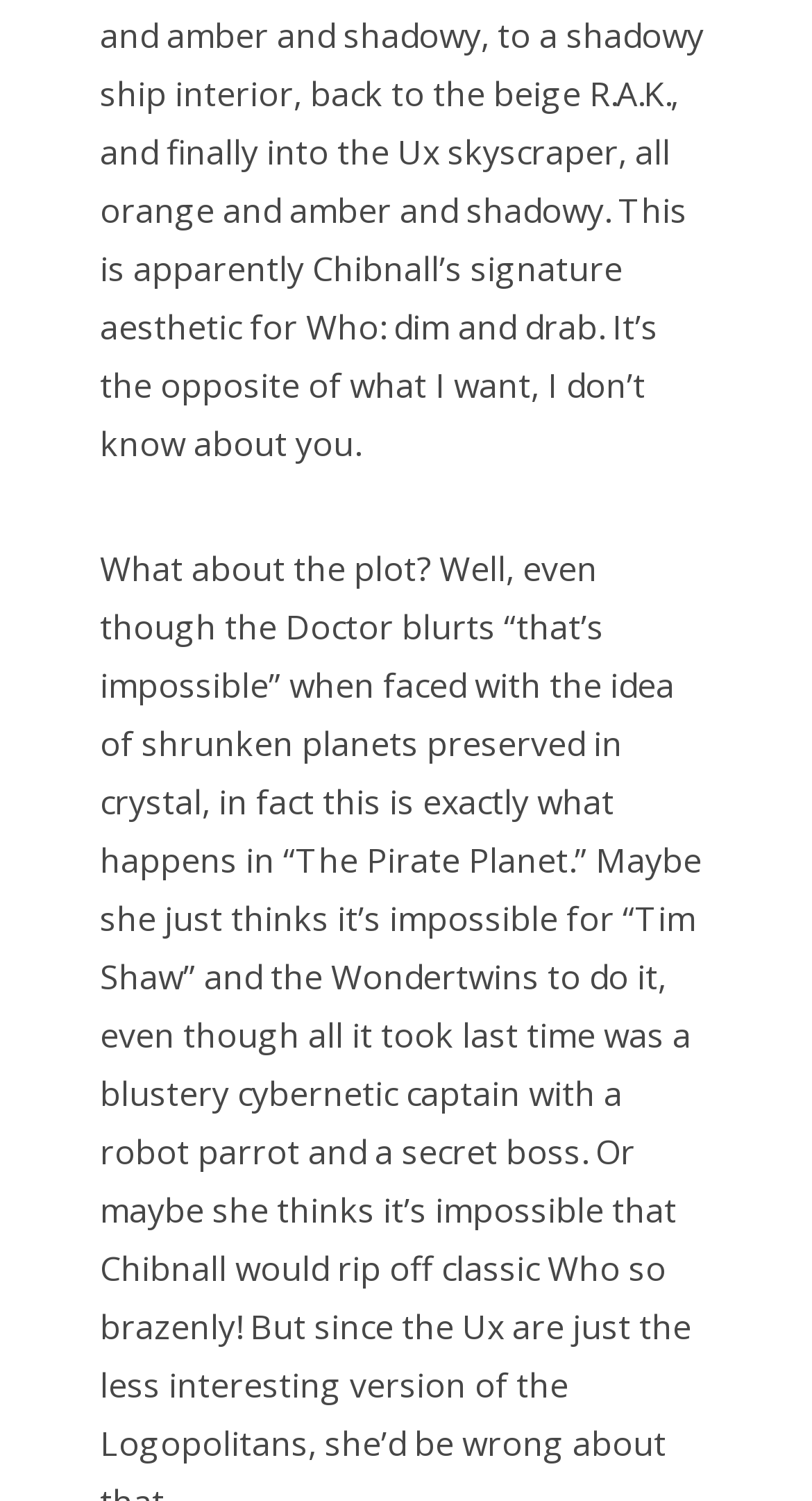How many categories have only 2 items?
Using the image as a reference, answer the question with a short word or phrase.

13